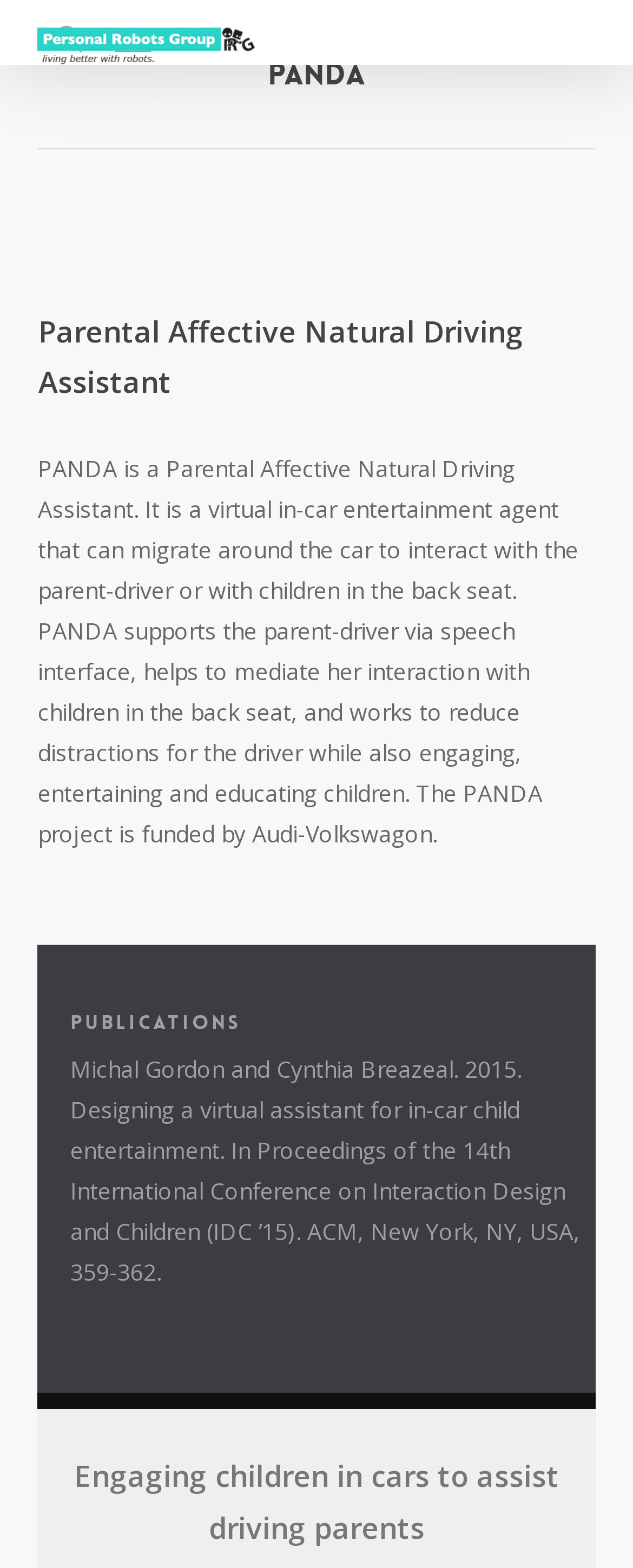What type of interface does PANDA support?
Ensure your answer is thorough and detailed.

Based on the webpage content, I found a sentence 'PANDA supports the parent-driver via speech interface...' which suggests that PANDA supports a speech interface.